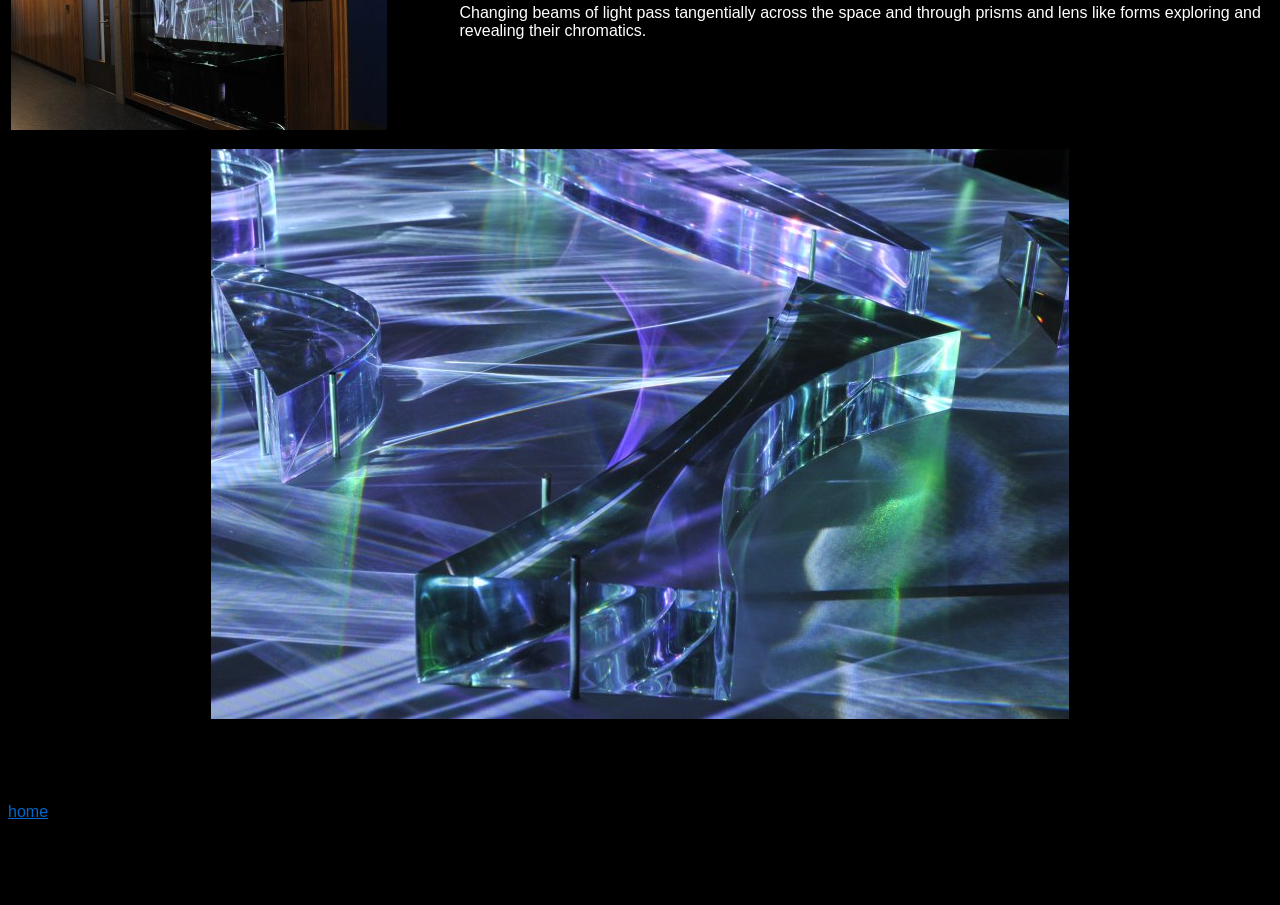Provide the bounding box coordinates for the specified HTML element described in this description: "home". The coordinates should be four float numbers ranging from 0 to 1, in the format [left, top, right, bottom].

[0.006, 0.887, 0.038, 0.906]